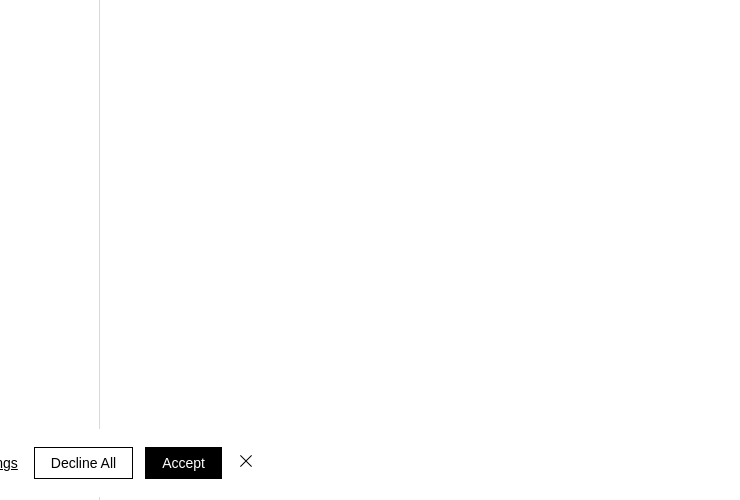What is the effect of the semi-transparent background?
Using the visual information from the image, give a one-word or short-phrase answer.

Blurs out underlying content